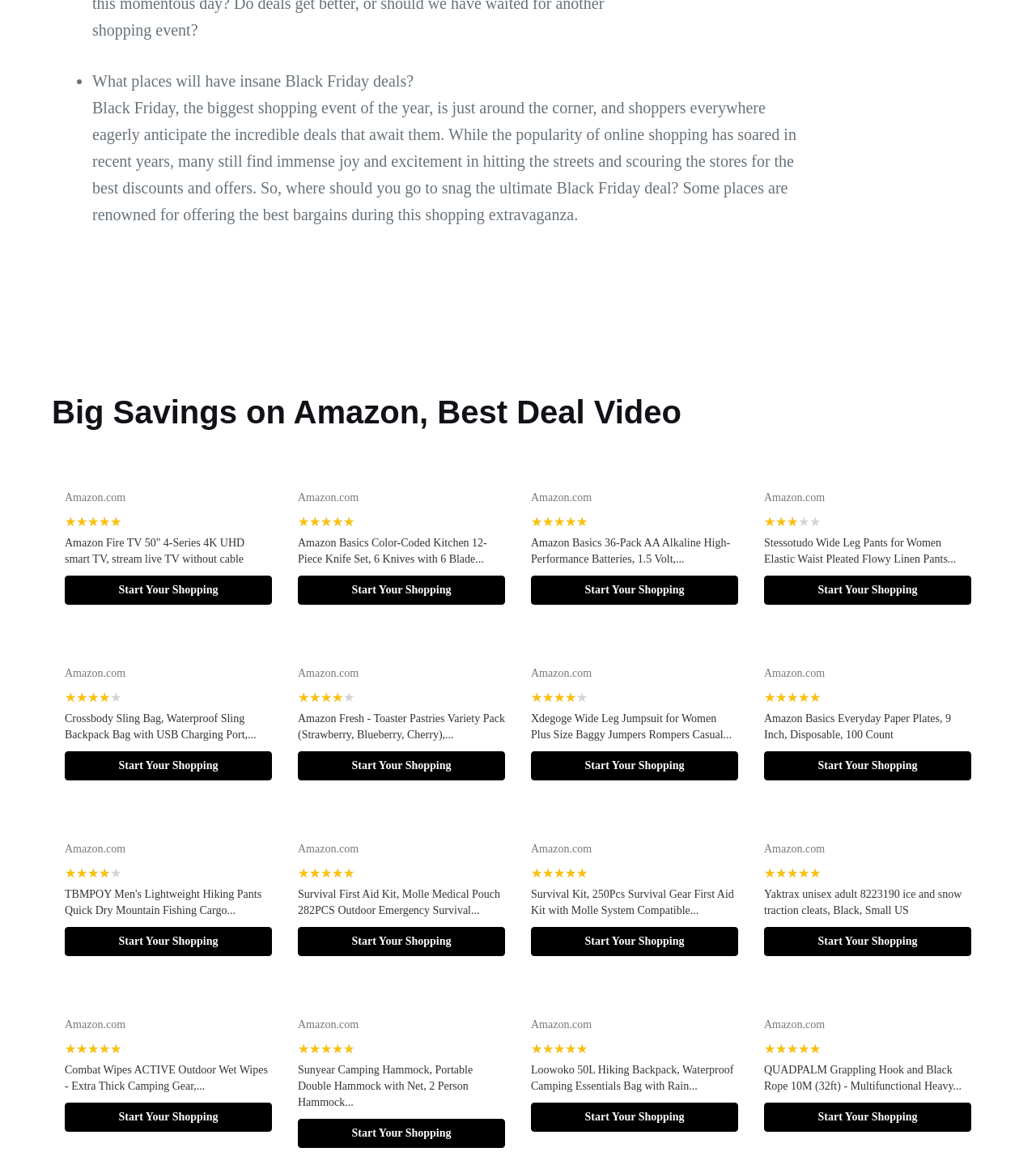Locate and provide the bounding box coordinates for the HTML element that matches this description: "Start Your Shopping".

[0.512, 0.643, 0.712, 0.667]